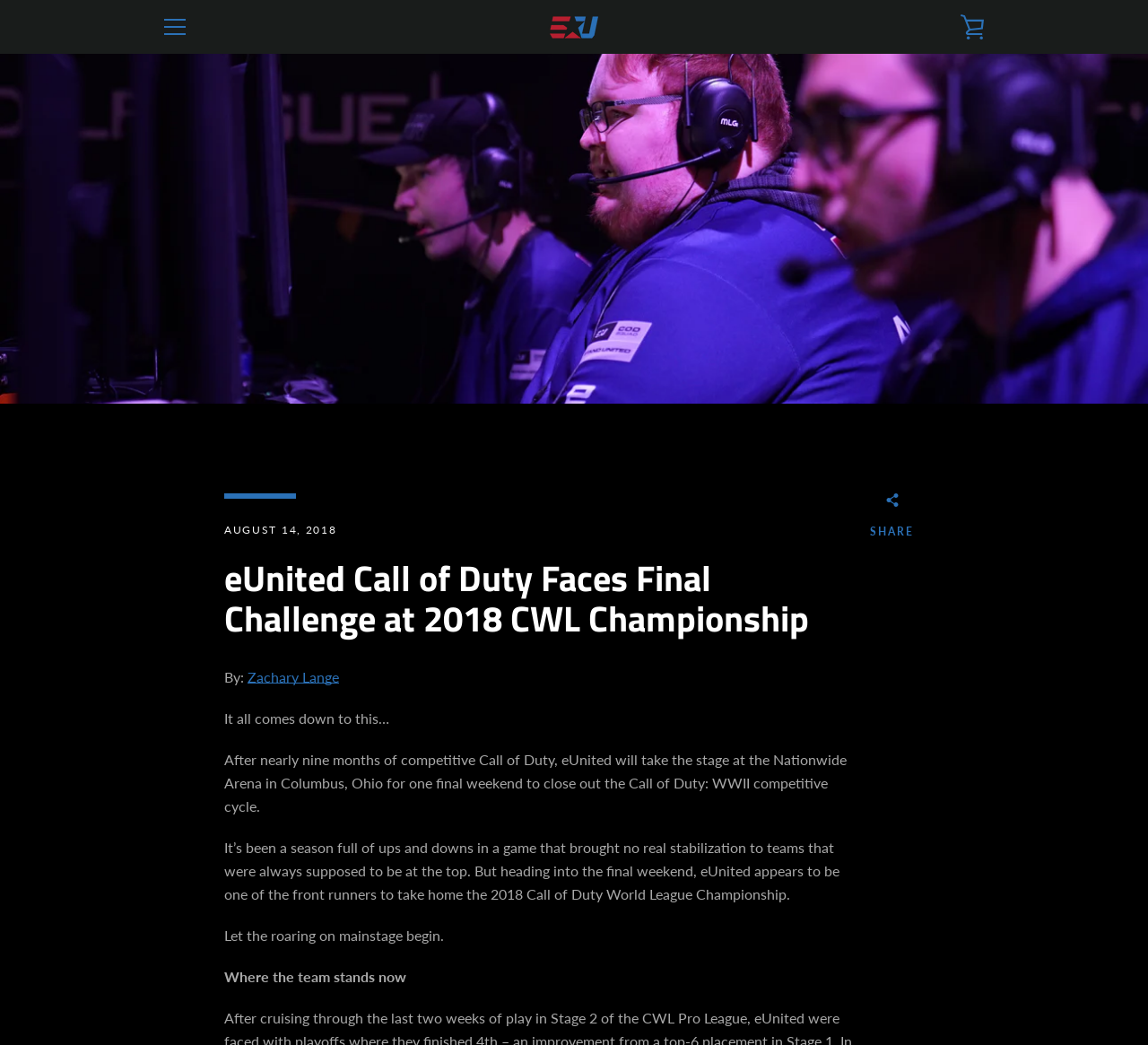Elaborate on the webpage's design and content in a detailed caption.

The webpage is about eUnited's Call of Duty team facing their final challenge at the 2018 CWL Championship. At the top left corner, there is a "Skip to content" link. Next to it, a "MENU" button is located. On the top right side, there is an "eUnited" link with an accompanying image, and a "VIEW CART" link.

Below the top navigation, a large header section spans across the page, containing a time stamp "AUGUST 14, 2018" and the title "eUnited Call of Duty Faces Final Challenge at 2018 CWL Championship". 

Under the header, there is an article written by Zachary Lange. The article starts with the phrase "It all comes down to this…" and discusses eUnited's journey in the Call of Duty competitive cycle, leading up to the final weekend at the Nationwide Arena in Columbus, Ohio. The article continues to describe the team's prospects of winning the 2018 Call of Duty World League Championship.

On the right side of the article, there is a "SHARE" button. At the bottom of the page, there are several elements, including a "SEARCH" link, a "SIGN UP FOR UPDATES" text, and a layout table with a text box to input an email address and a "SUBSCRIBE" button.